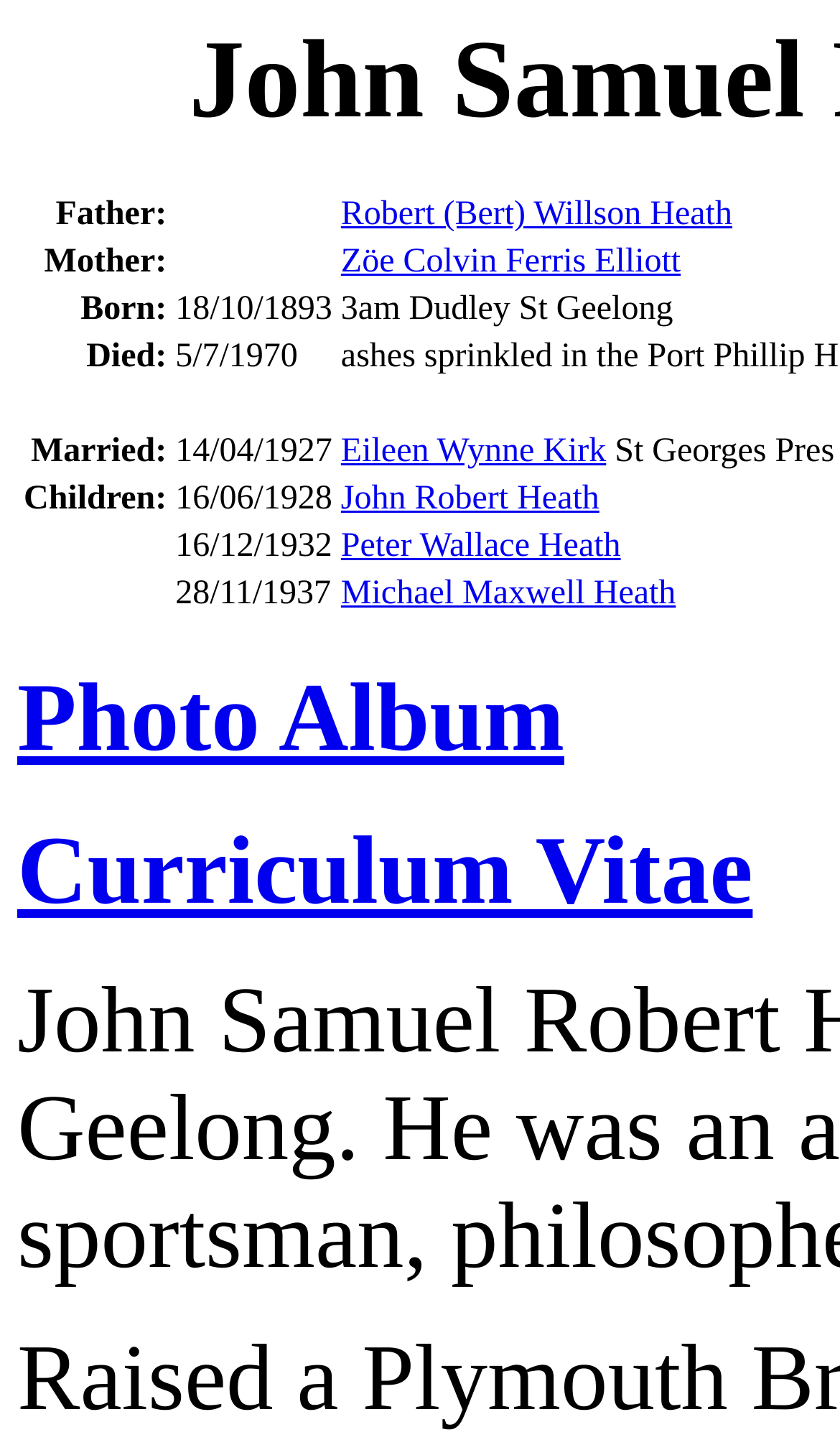Give a complete and precise description of the webpage's appearance.

This webpage is about John Samuel Robert Heath, displaying his personal information in a table format. At the top, there is a header with his name. Below the header, there are several rows, each containing a label on the left and a corresponding value or link on the right. 

The first row has a label "Father:" on the left, and a link to "Robert (Bert) Willson Heath" on the right. The second row has a label "Mother:" on the left, and a link to "Zöe Colvin Ferris Elliott" on the right. 

The following rows display John's birth and death dates, with labels "Born:" and "Died:" respectively. There is also a row with a label "Married:" and a date "14/04/1927", accompanied by a link to "Eileen Wynne Kirk". 

The webpage then lists John's children, with each child's birth date and a link to their respective pages. The children are listed in separate rows, with labels "Children:" and their corresponding birth dates. 

At the bottom of the page, there are two separate links, one to "Photo Album" and another to "Curriculum Vitae", which are positioned near the bottom left of the page.